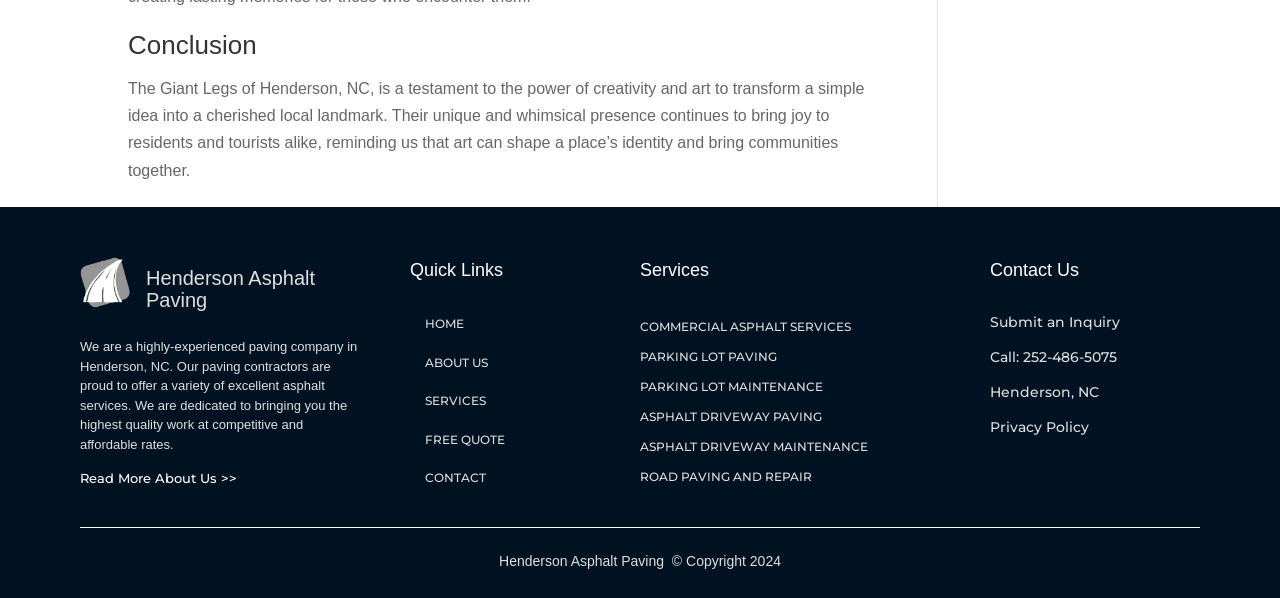Could you determine the bounding box coordinates of the clickable element to complete the instruction: "Read more about the company"? Provide the coordinates as four float numbers between 0 and 1, i.e., [left, top, right, bottom].

[0.062, 0.786, 0.185, 0.812]